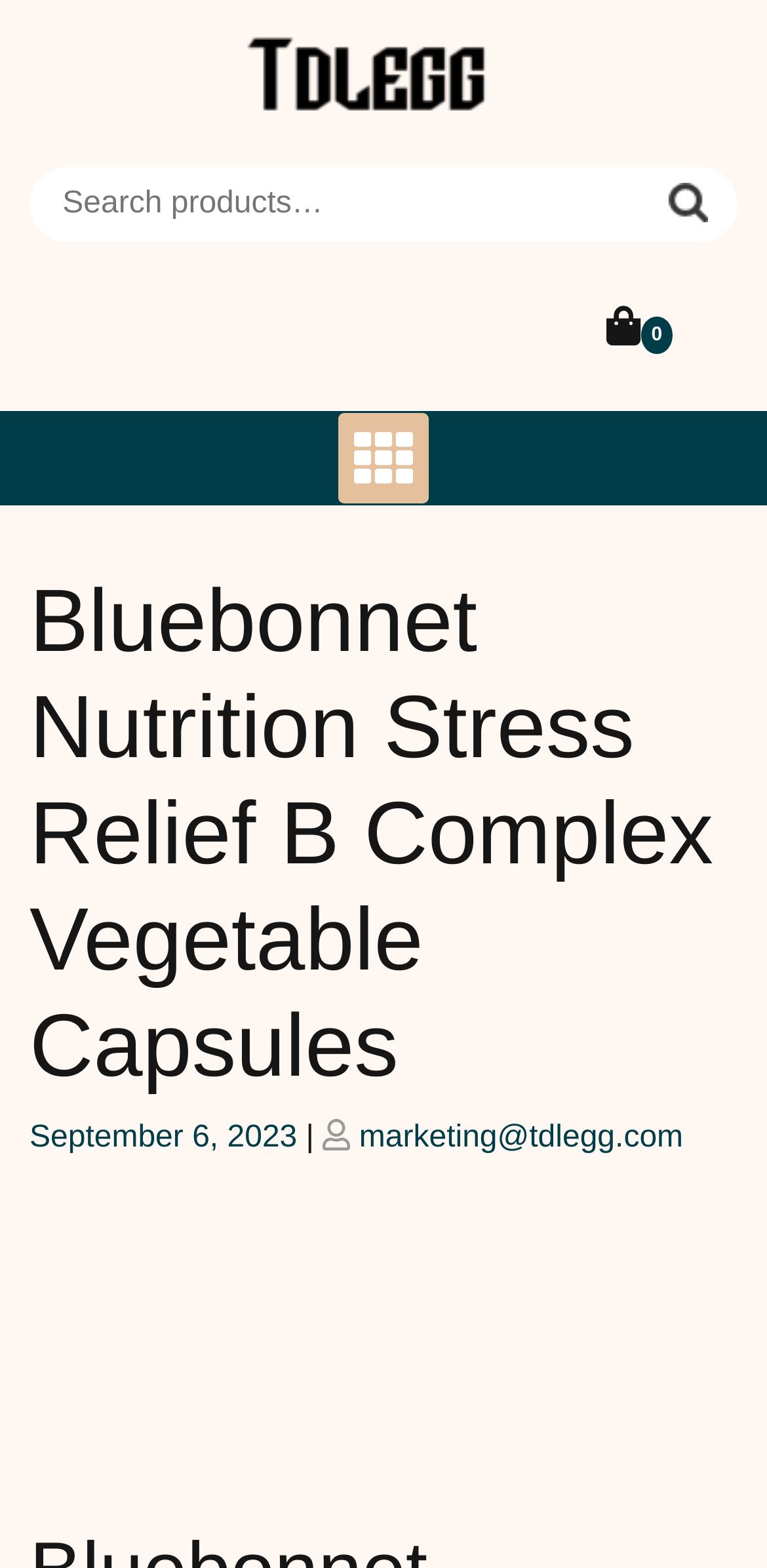Please determine and provide the text content of the webpage's heading.

Bluebonnet Nutrition Stress Relief B Complex Vegetable Capsules